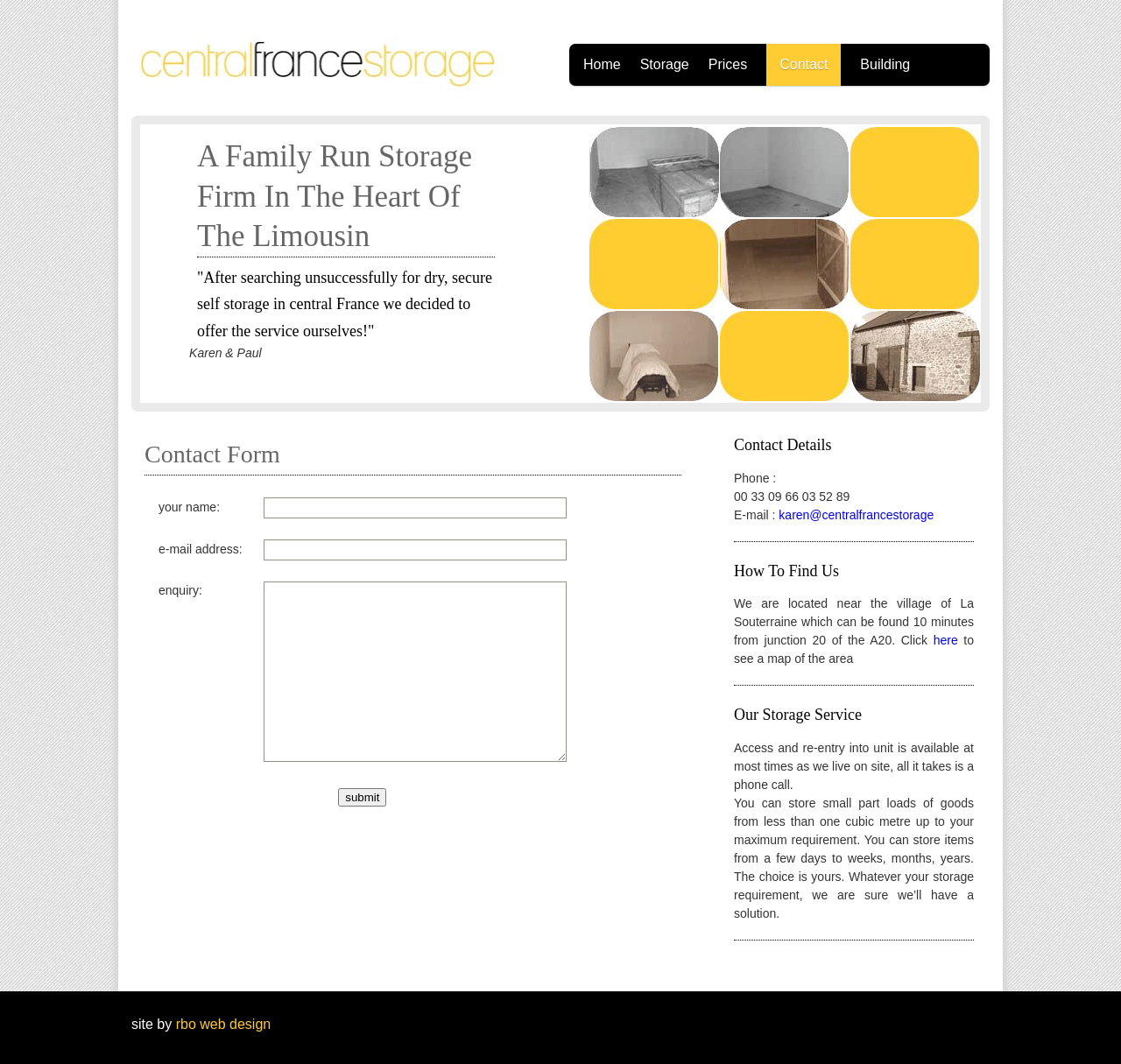Can you pinpoint the bounding box coordinates for the clickable element required for this instruction: "Fill in the name field"? The coordinates should be four float numbers between 0 and 1, i.e., [left, top, right, bottom].

[0.235, 0.467, 0.505, 0.487]